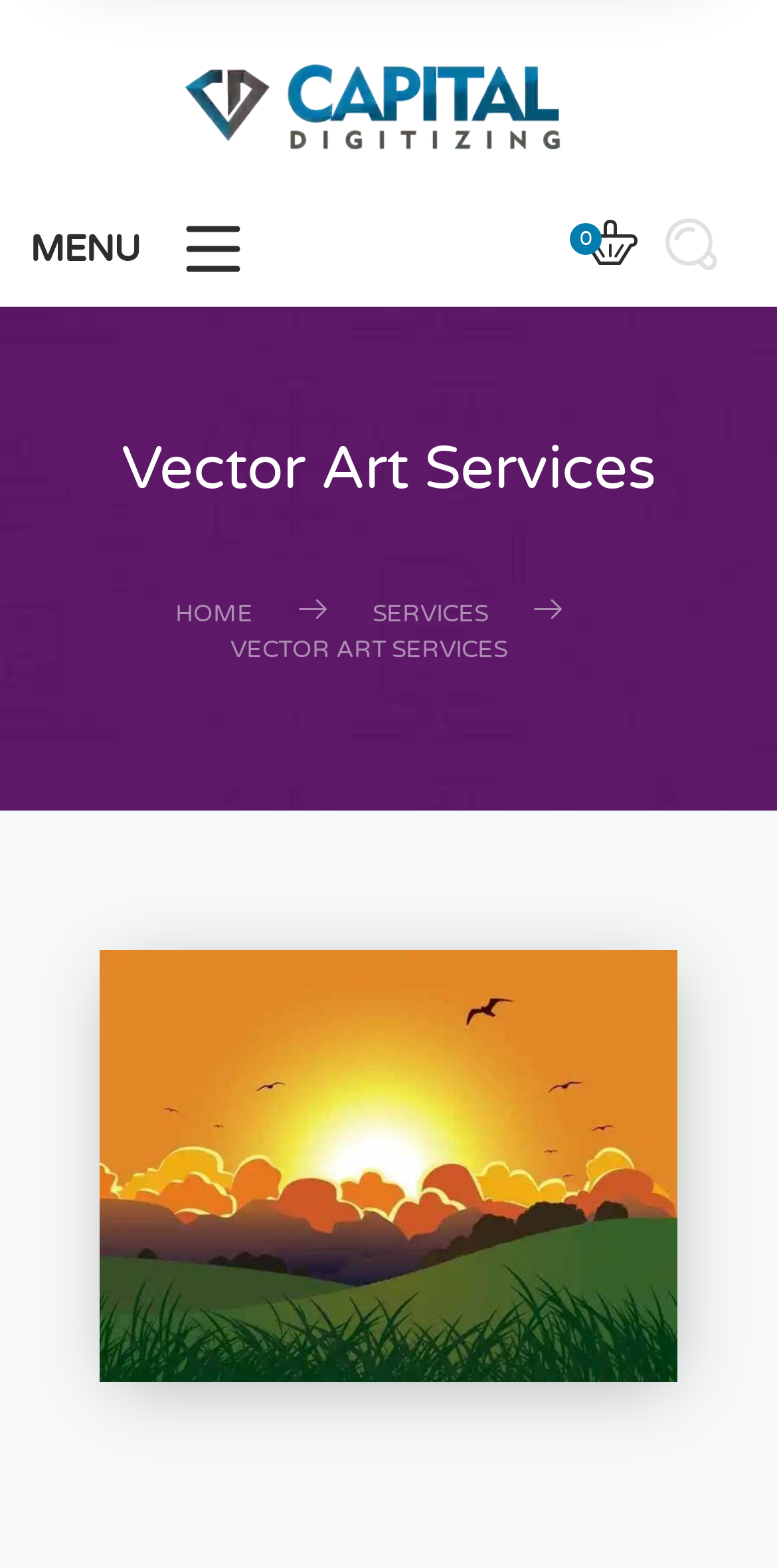Locate the headline of the webpage and generate its content.

Vector Art Services